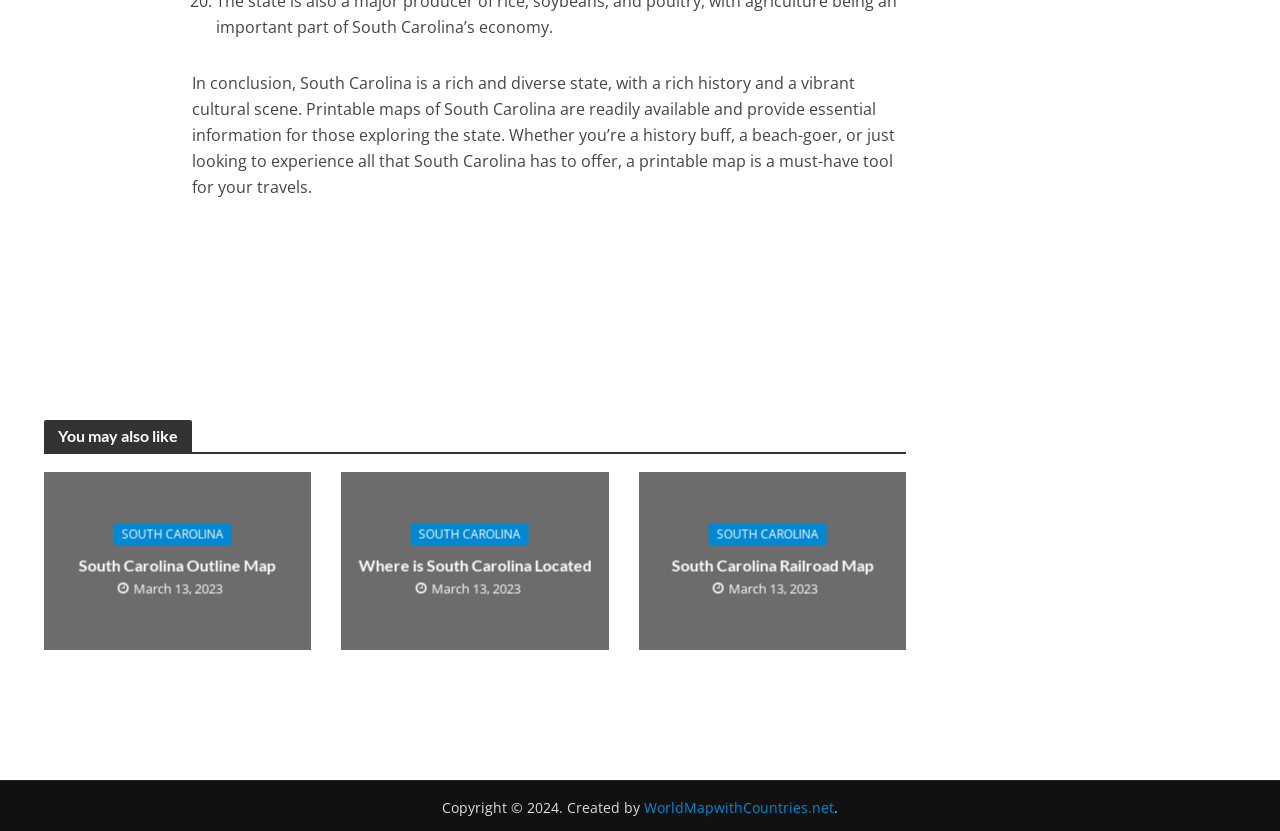Please identify the bounding box coordinates of the element I should click to complete this instruction: 'visit the website of WorldMapwithCountries.net'. The coordinates should be given as four float numbers between 0 and 1, like this: [left, top, right, bottom].

[0.503, 0.96, 0.652, 0.987]